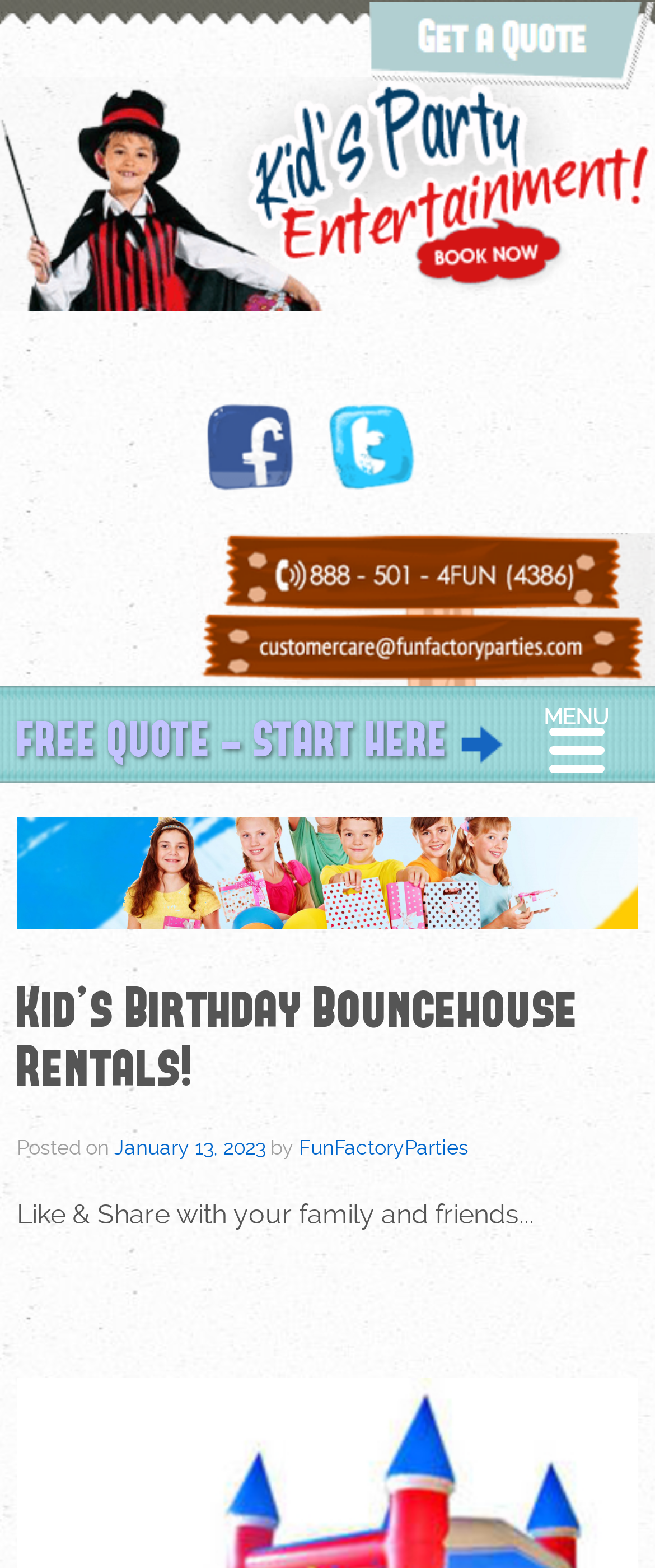What is the name of the company?
Based on the screenshot, provide your answer in one word or phrase.

Fun Factory Parties